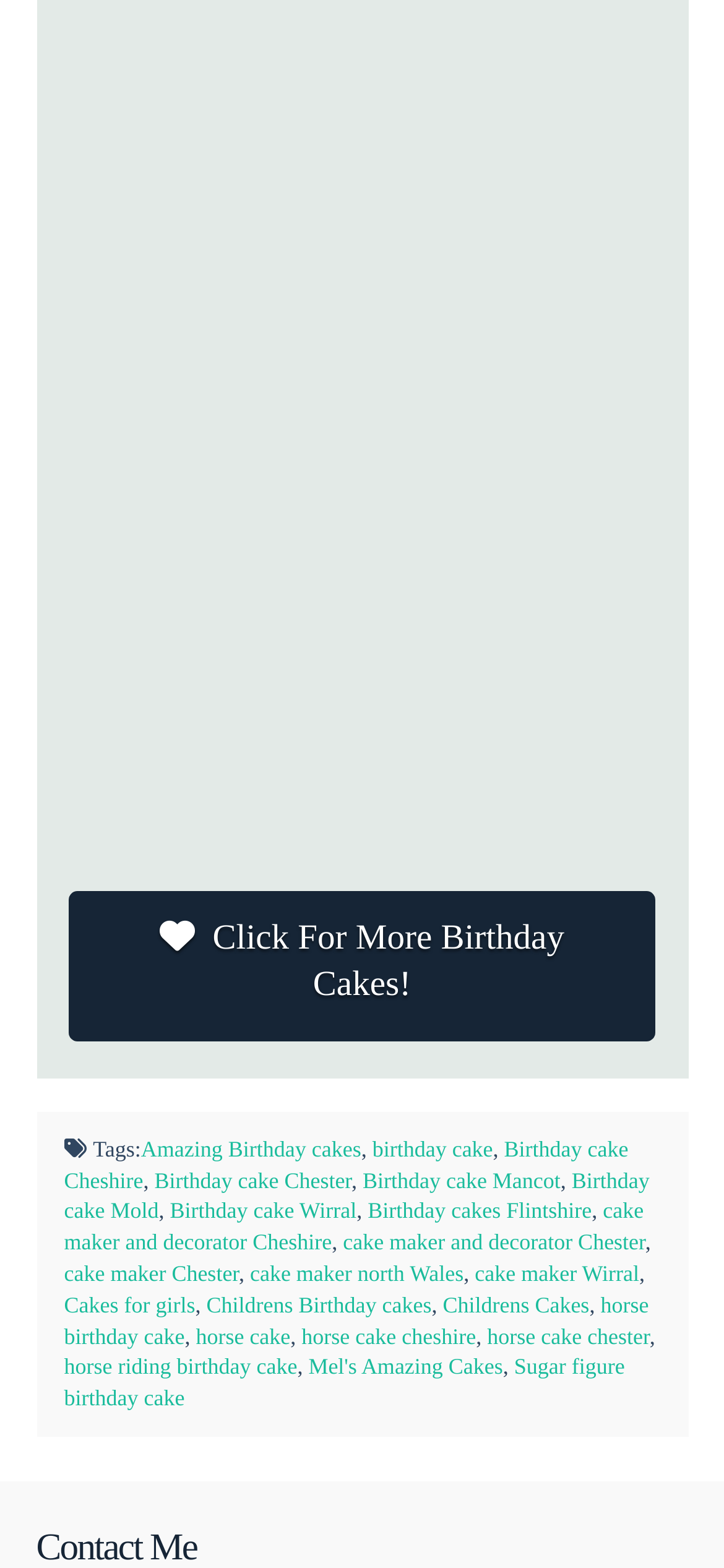What is the date of the Super Mario Birthday Cake?
Please provide a detailed and comprehensive answer to the question.

I found the date by looking at the StaticText element with the OCR text '15TH JANUARY 2023' which is located below the heading 'Super Mario Birthday Cake'.